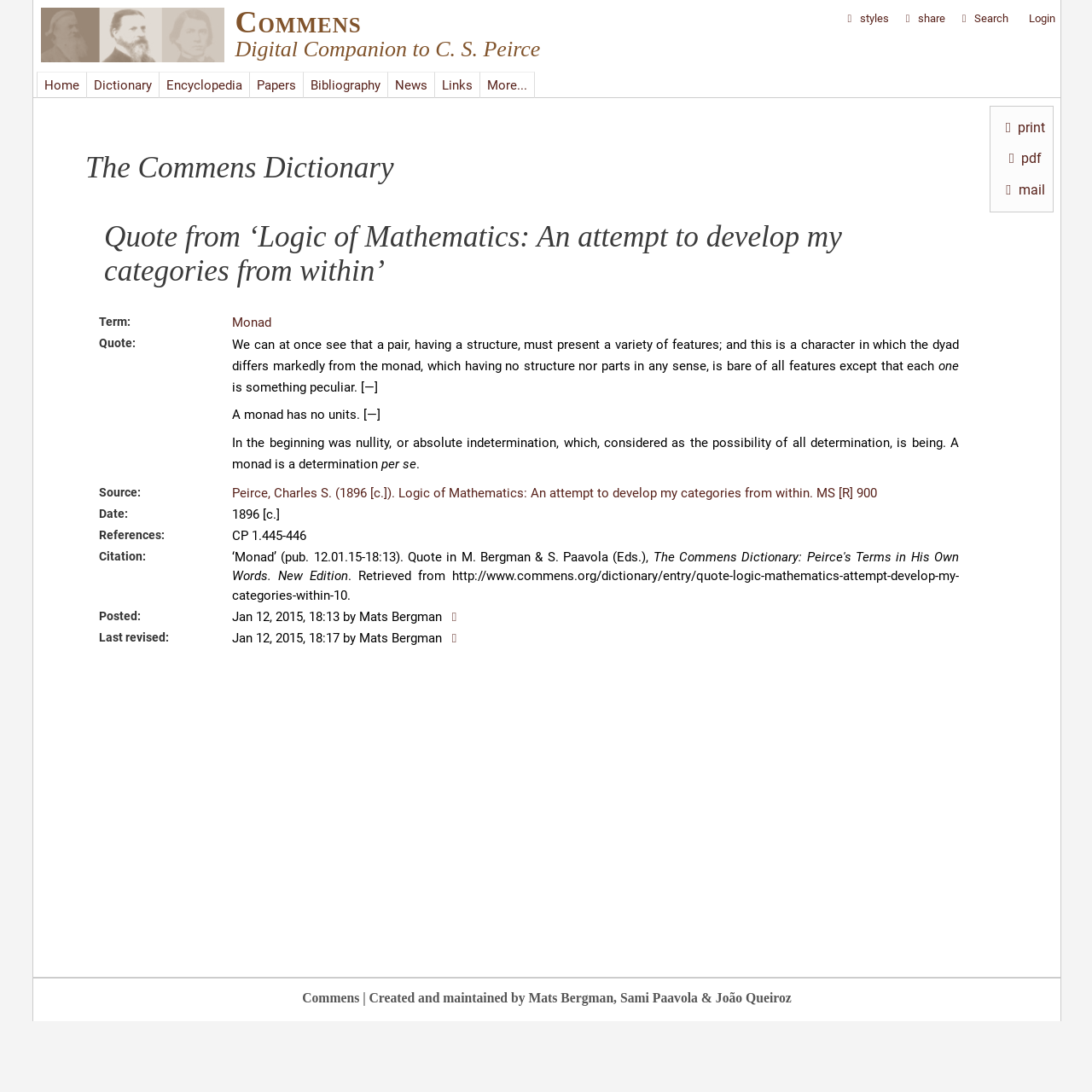Answer the question below with a single word or a brief phrase: 
What is the source of the quote?

Peirce, Charles S. (1896 [c.]). Logic of Mathematics: An attempt to develop my categories from within. MS [R] 900